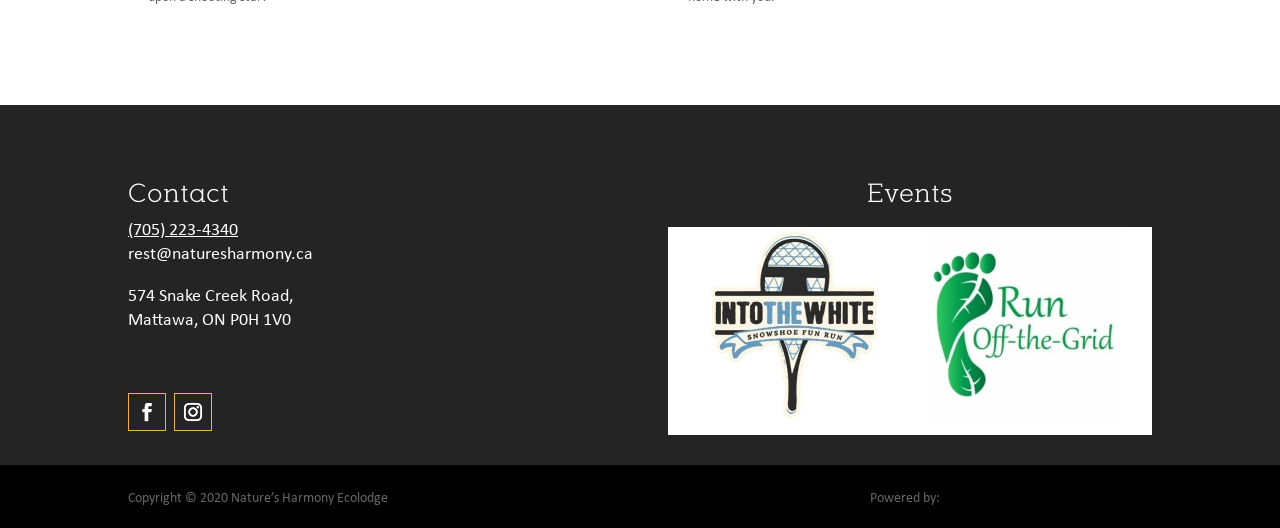Using the details in the image, give a detailed response to the question below:
What is the phone number to contact?

I found the phone number by looking at the link element with the text '(705) 223-4340' which is located at the top of the page, indicating it's a contact information.